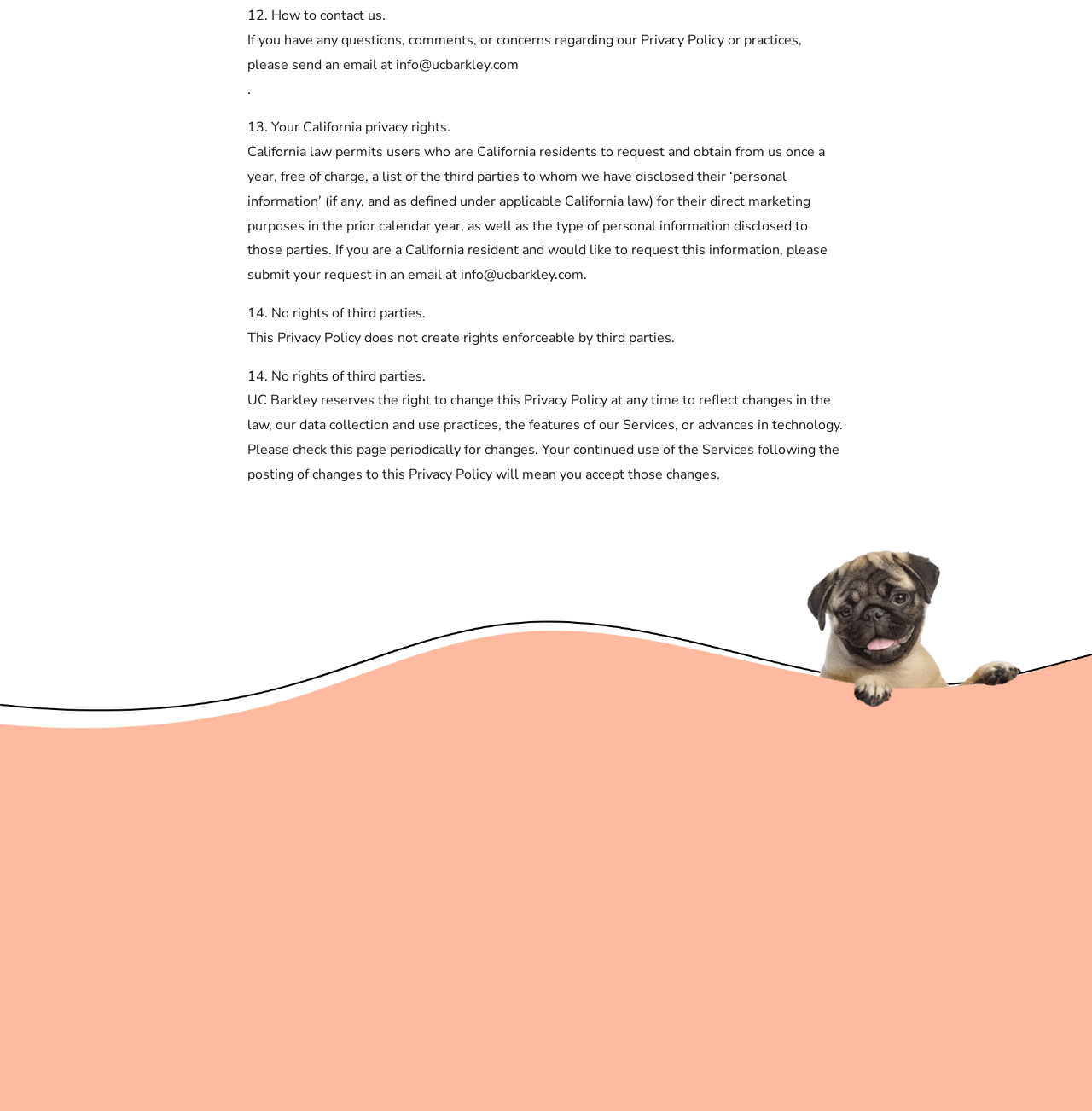Answer the question briefly using a single word or phrase: 
What is the address of UC Barkley?

20562 Regency Ln Suite #B, Lake Forest CA 92630